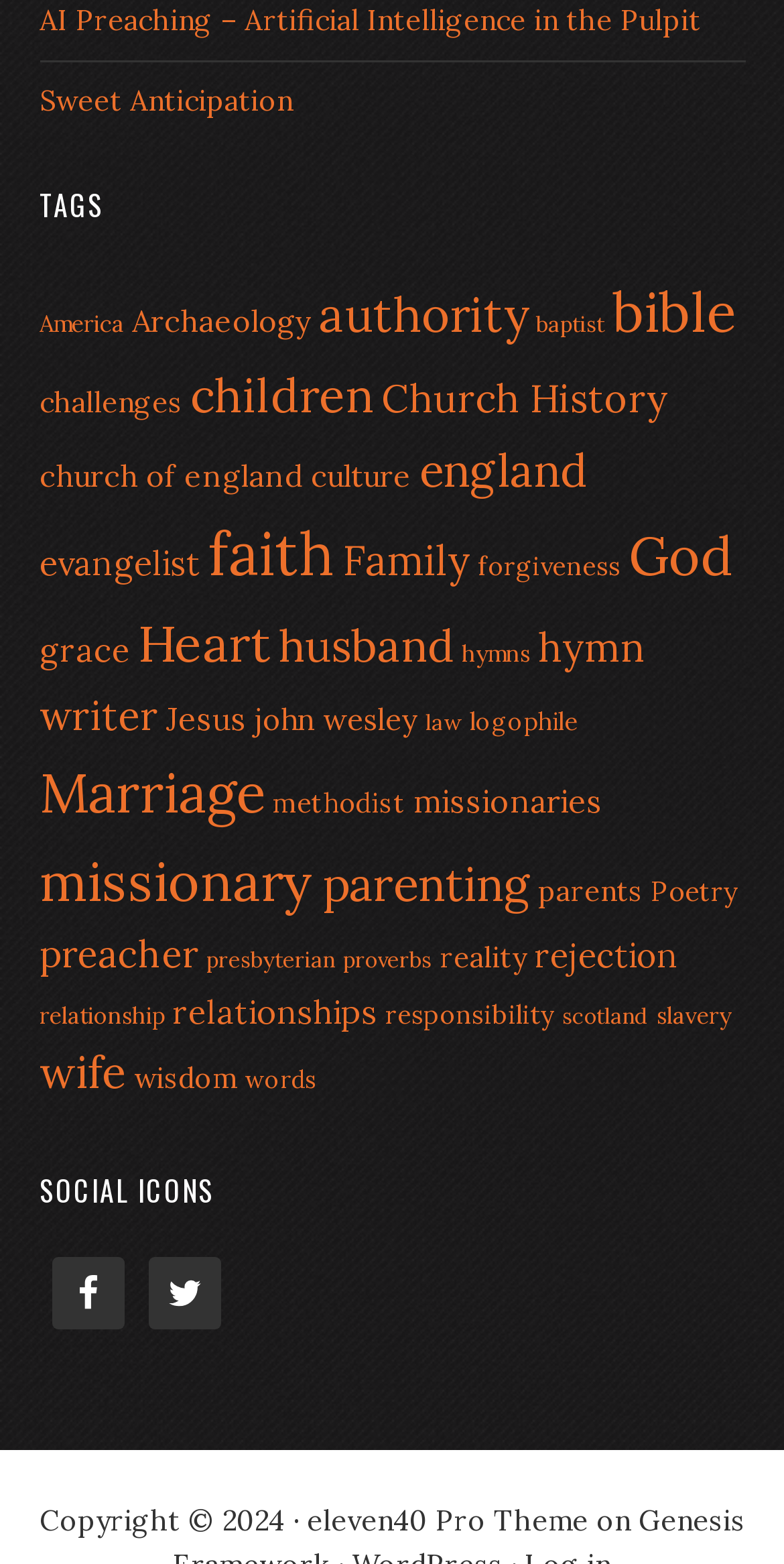Find the bounding box coordinates for the area that should be clicked to accomplish the instruction: "Visit the 'America' page".

[0.05, 0.198, 0.158, 0.216]